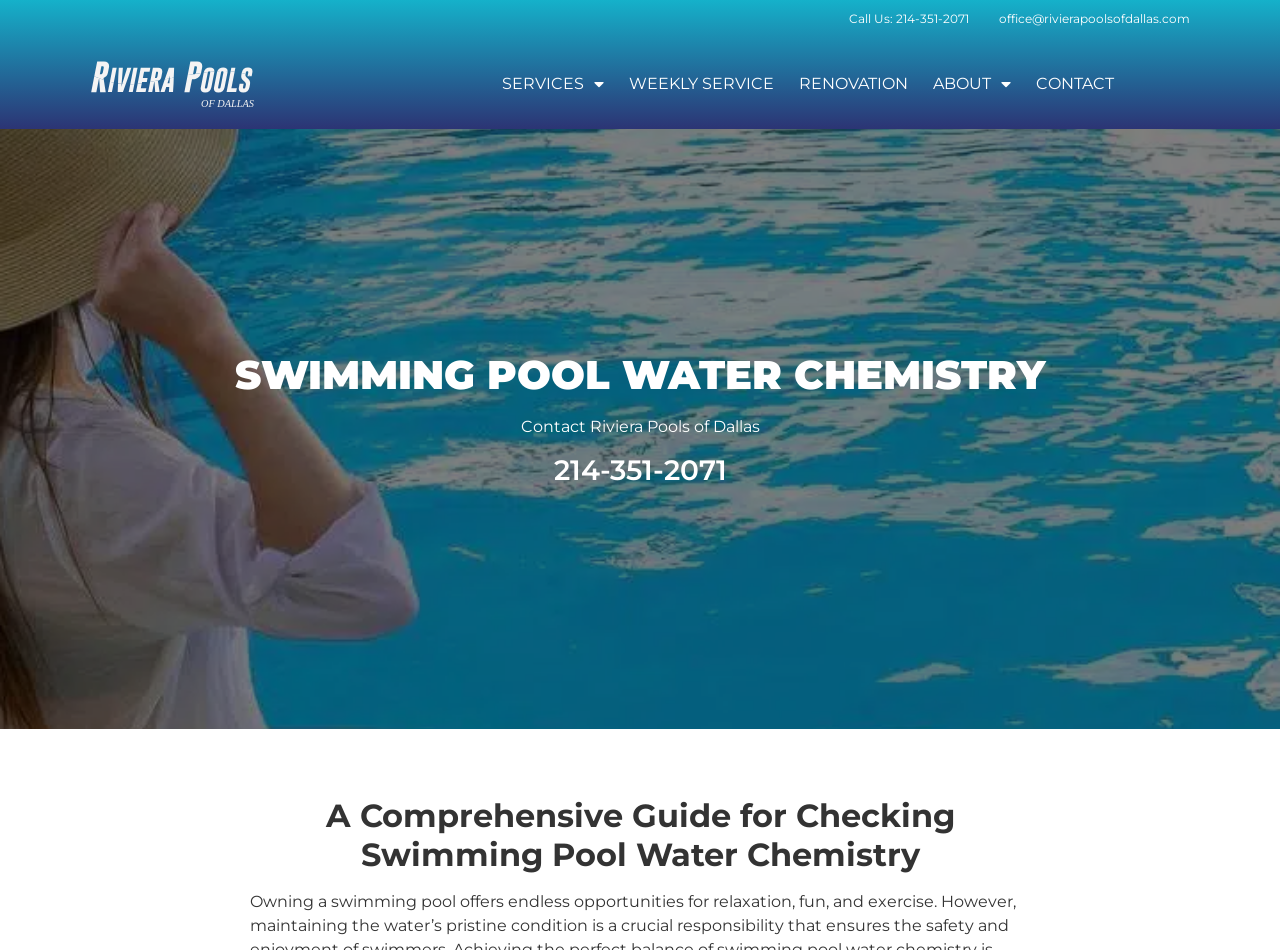Identify the main heading of the webpage and provide its text content.

SWIMMING POOL WATER CHEMISTRY